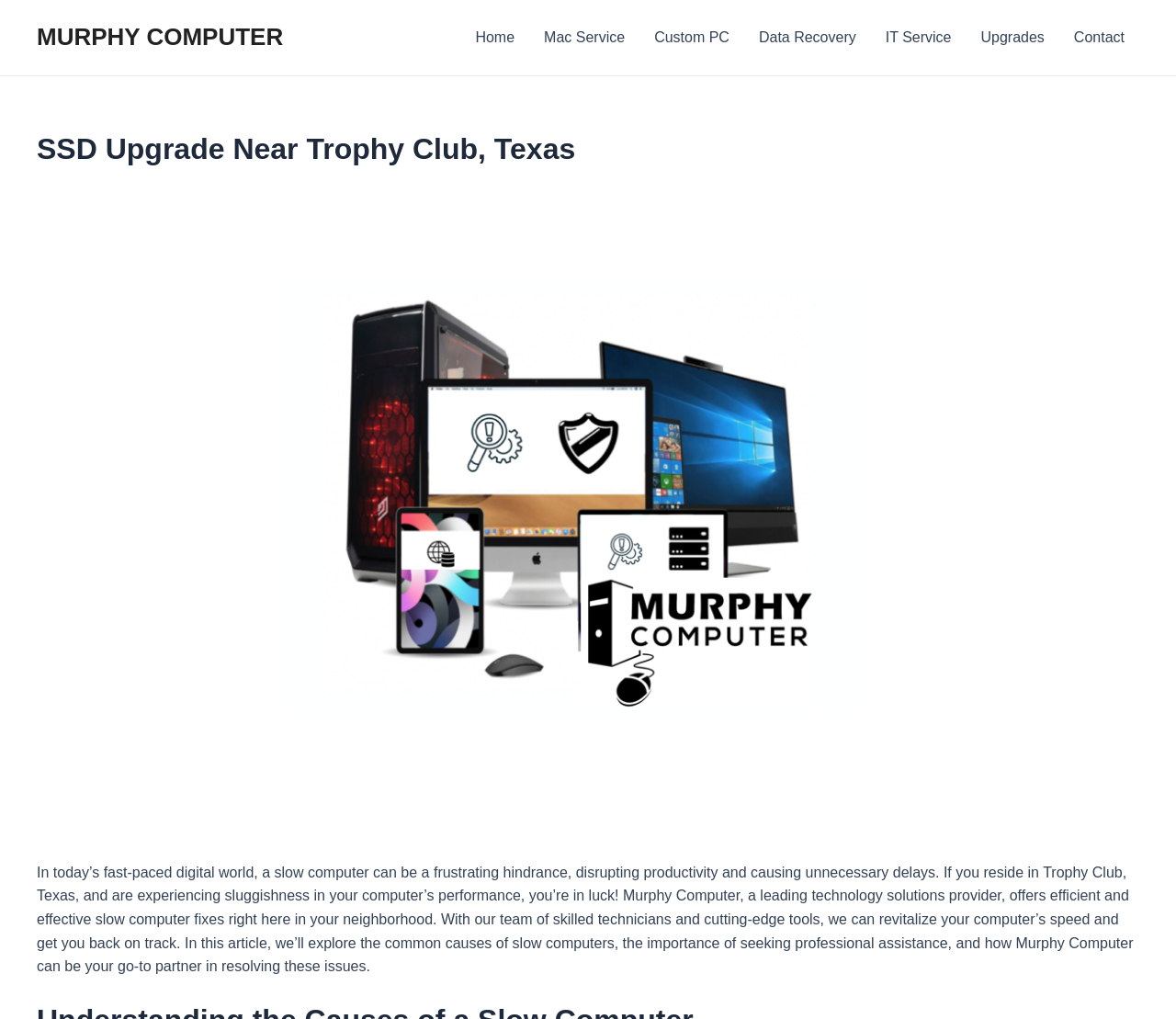Answer the question using only one word or a concise phrase: What is the type of image displayed on the webpage?

Tech repair solution